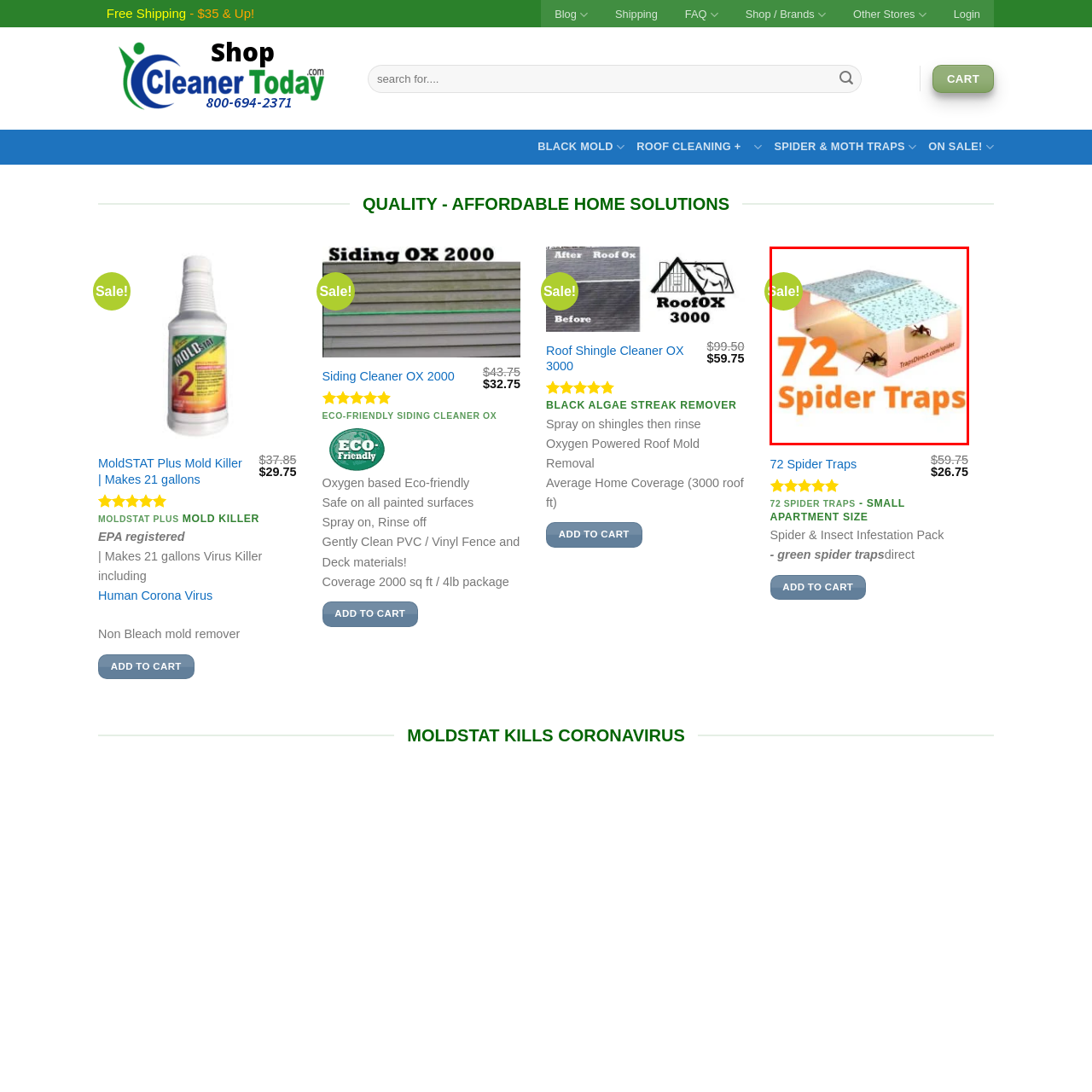Explain in detail what is happening within the highlighted red bounding box in the image.

This image showcases a promotional display for "72 Spider Traps," emphasizing its economical solution for pest control. The traps are presented in a sleek, white design with a textured surface, ideal for attracting and capturing spiders. A vibrant green "Sale!" label highlights a special offer on this product. The bold orange text clearly states "72 Spider Traps," indicating the quantity available. This product is ideal for small spaces, such as apartments, providing a convenient way to manage spider infestations effectively. The image invites customers to take advantage of the sale, directing them to "TrapsDirect.com/Spider" for more information.